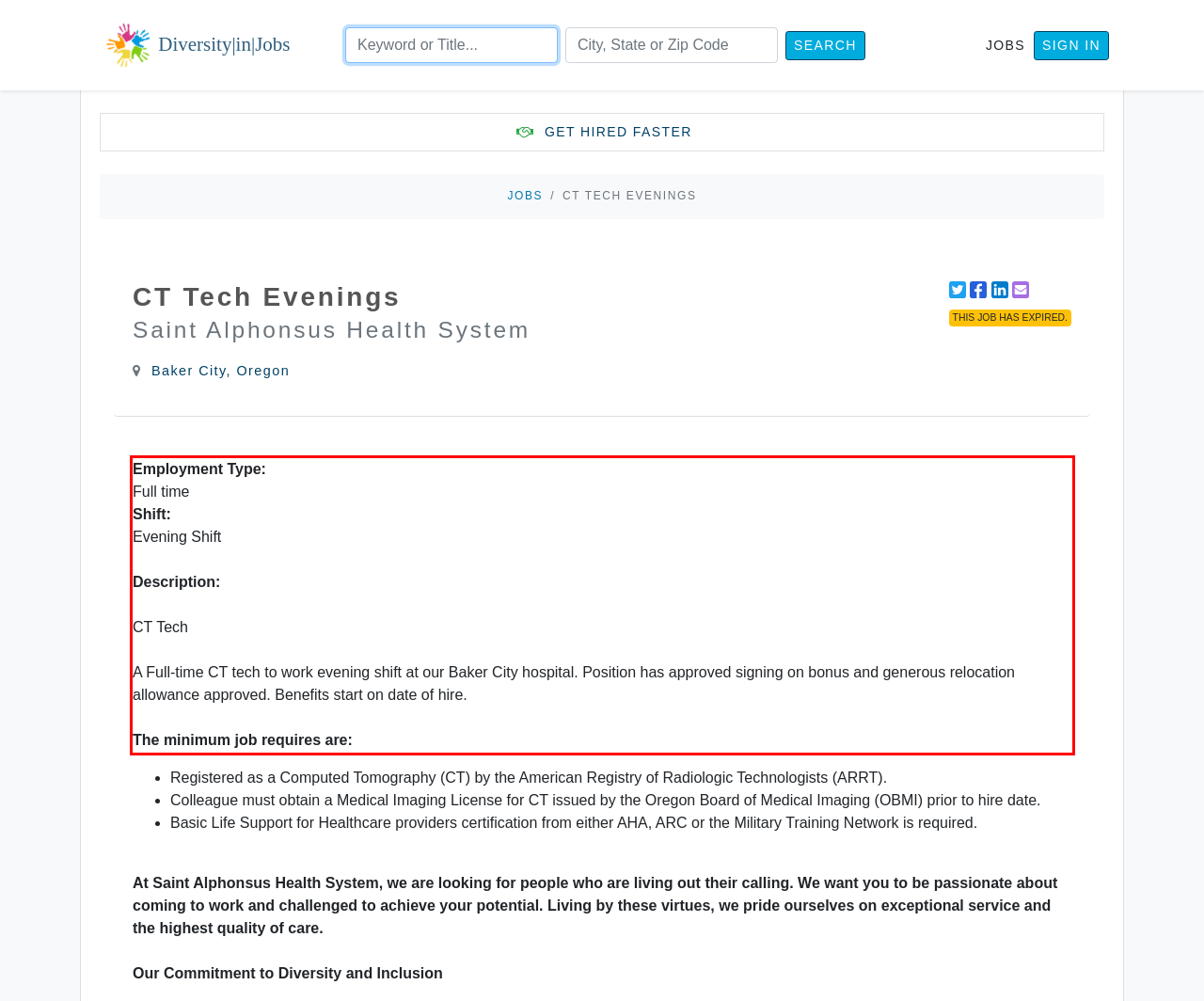Please perform OCR on the text content within the red bounding box that is highlighted in the provided webpage screenshot.

Employment Type: Full time Shift: Evening Shift Description: CT Tech A Full-time CT tech to work evening shift at our Baker City hospital. Position has approved signing on bonus and generous relocation allowance approved. Benefits start on date of hire. The minimum job requires are: